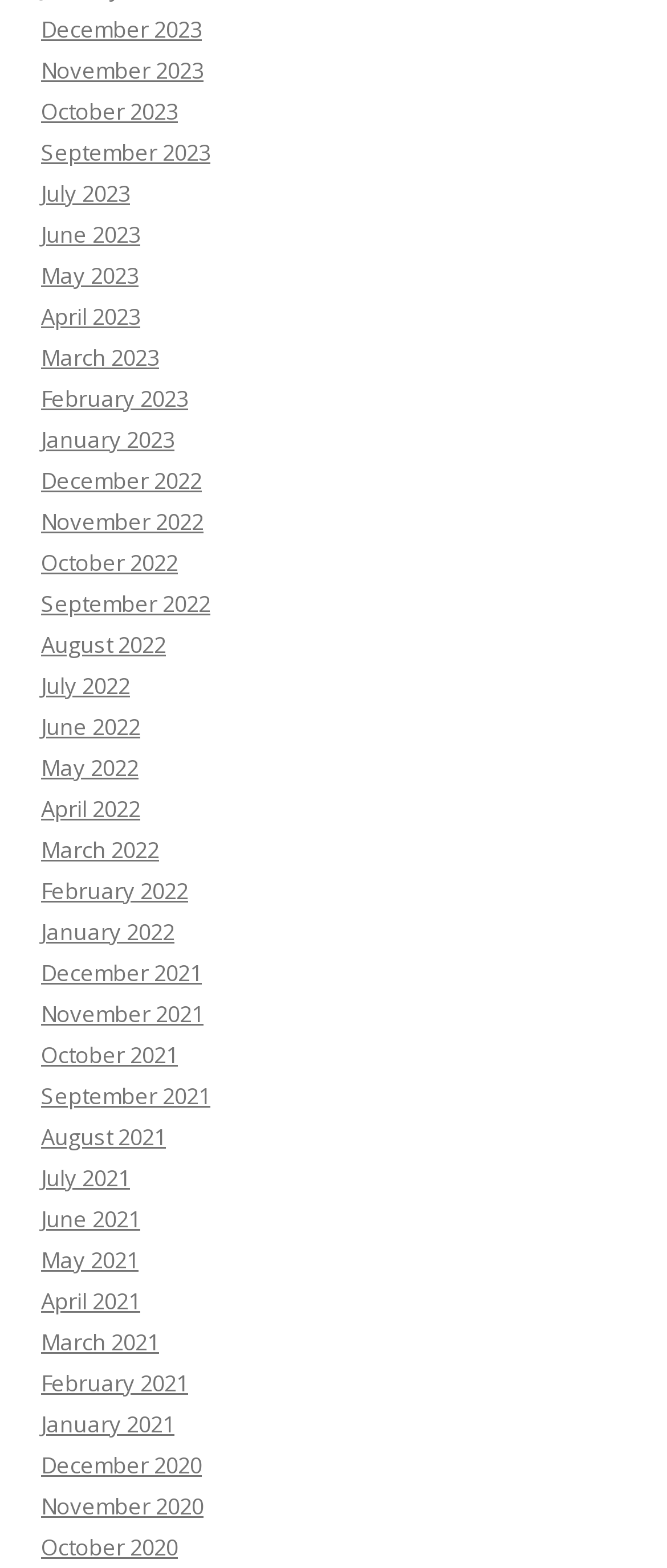What is the most recent month listed?
Answer with a single word or short phrase according to what you see in the image.

December 2023